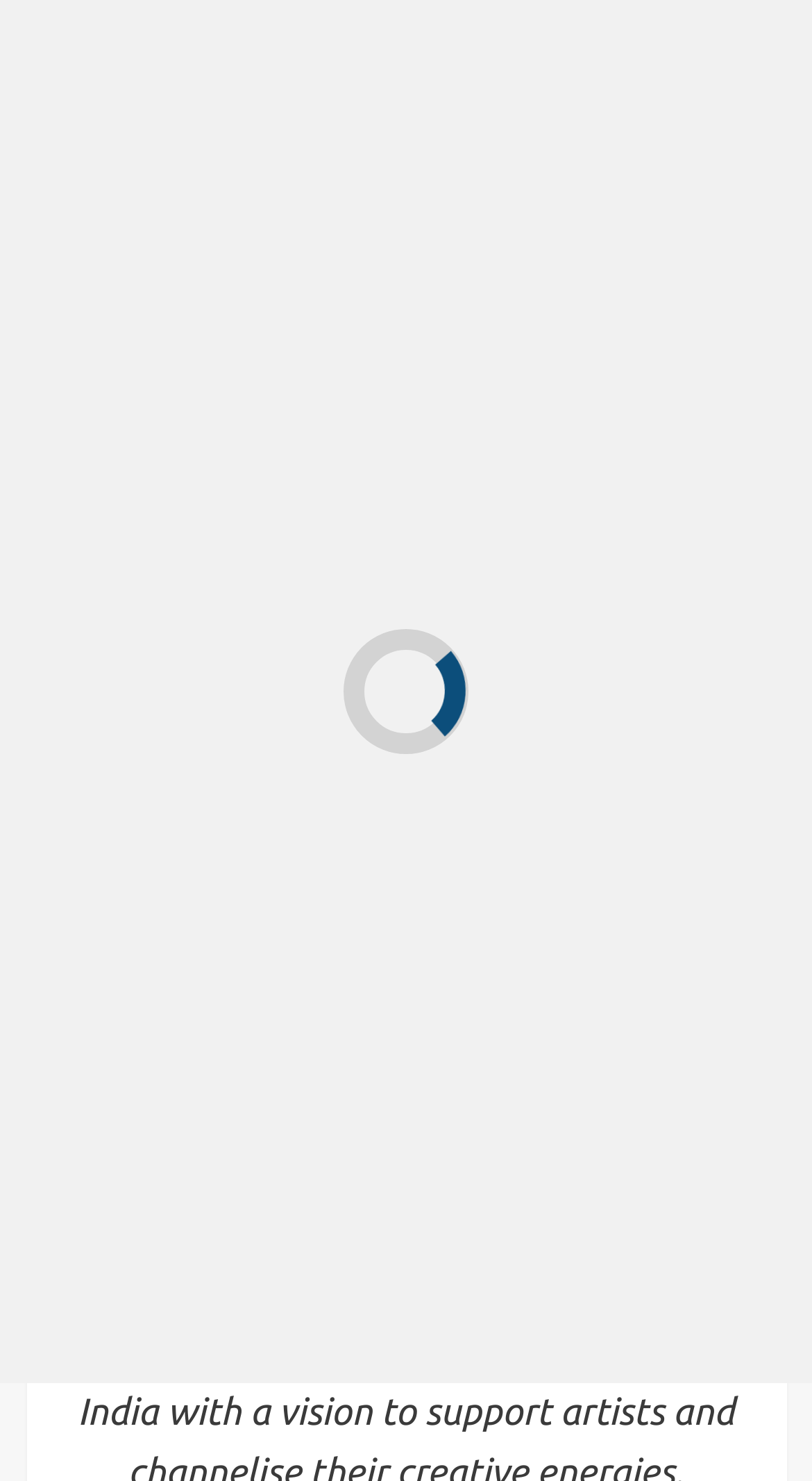Find the bounding box coordinates of the element to click in order to complete this instruction: "Go to Global News Tonight". The bounding box coordinates must be four float numbers between 0 and 1, denoted as [left, top, right, bottom].

[0.192, 0.128, 0.808, 0.201]